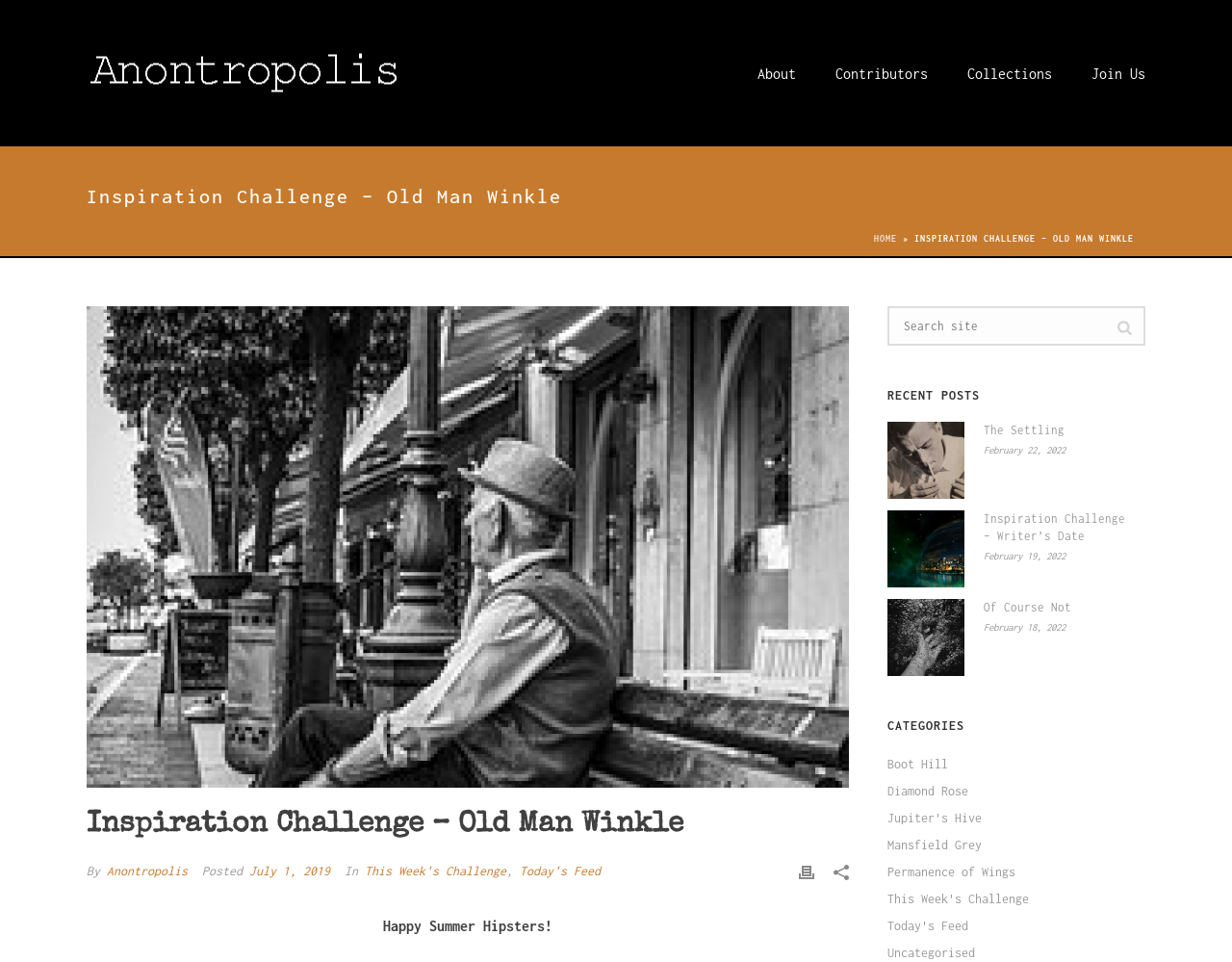Identify the bounding box coordinates of the section that should be clicked to achieve the task described: "Search for something on the site".

[0.72, 0.319, 0.93, 0.36]